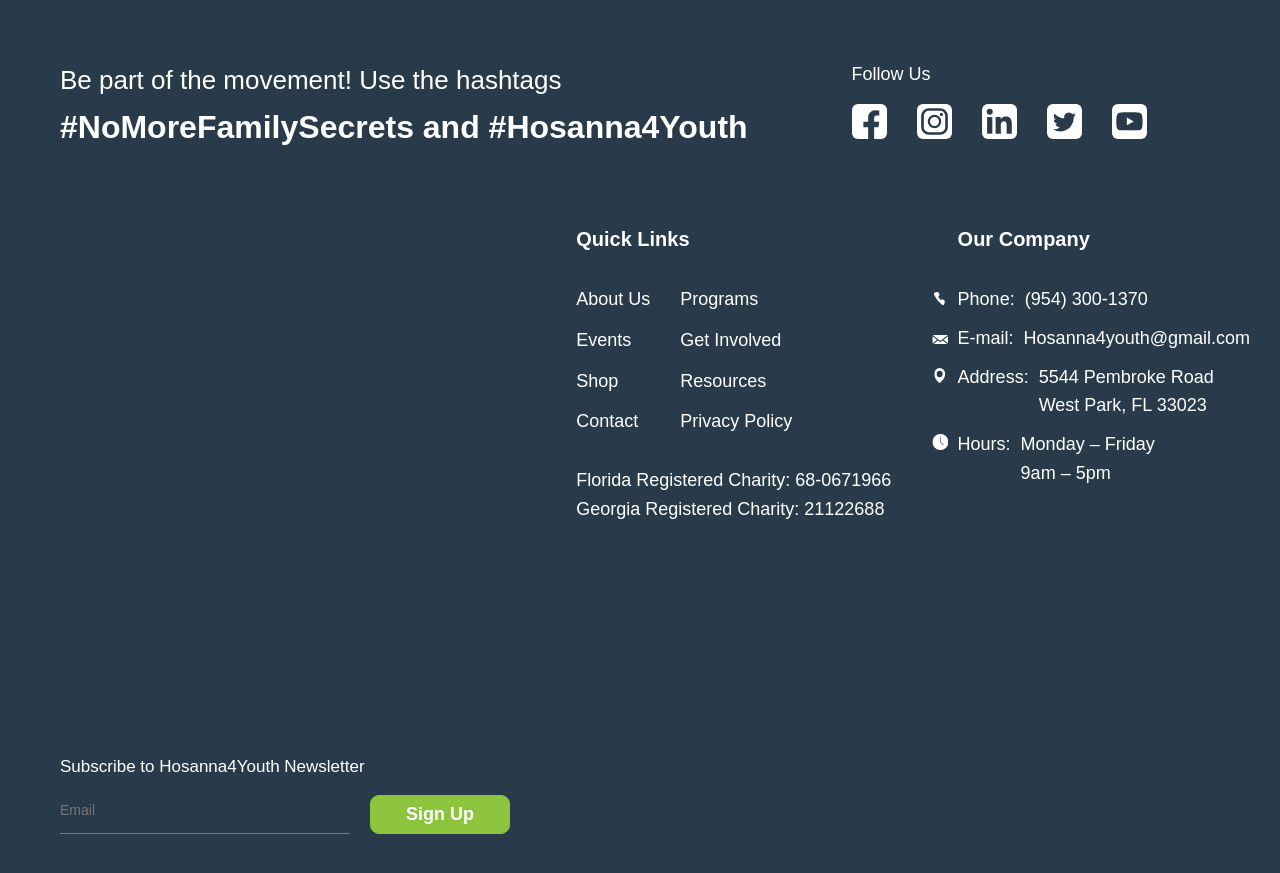Identify the bounding box coordinates for the element you need to click to achieve the following task: "Send an email". Provide the bounding box coordinates as four float numbers between 0 and 1, in the form [left, top, right, bottom].

[0.8, 0.0, 0.977, 0.023]